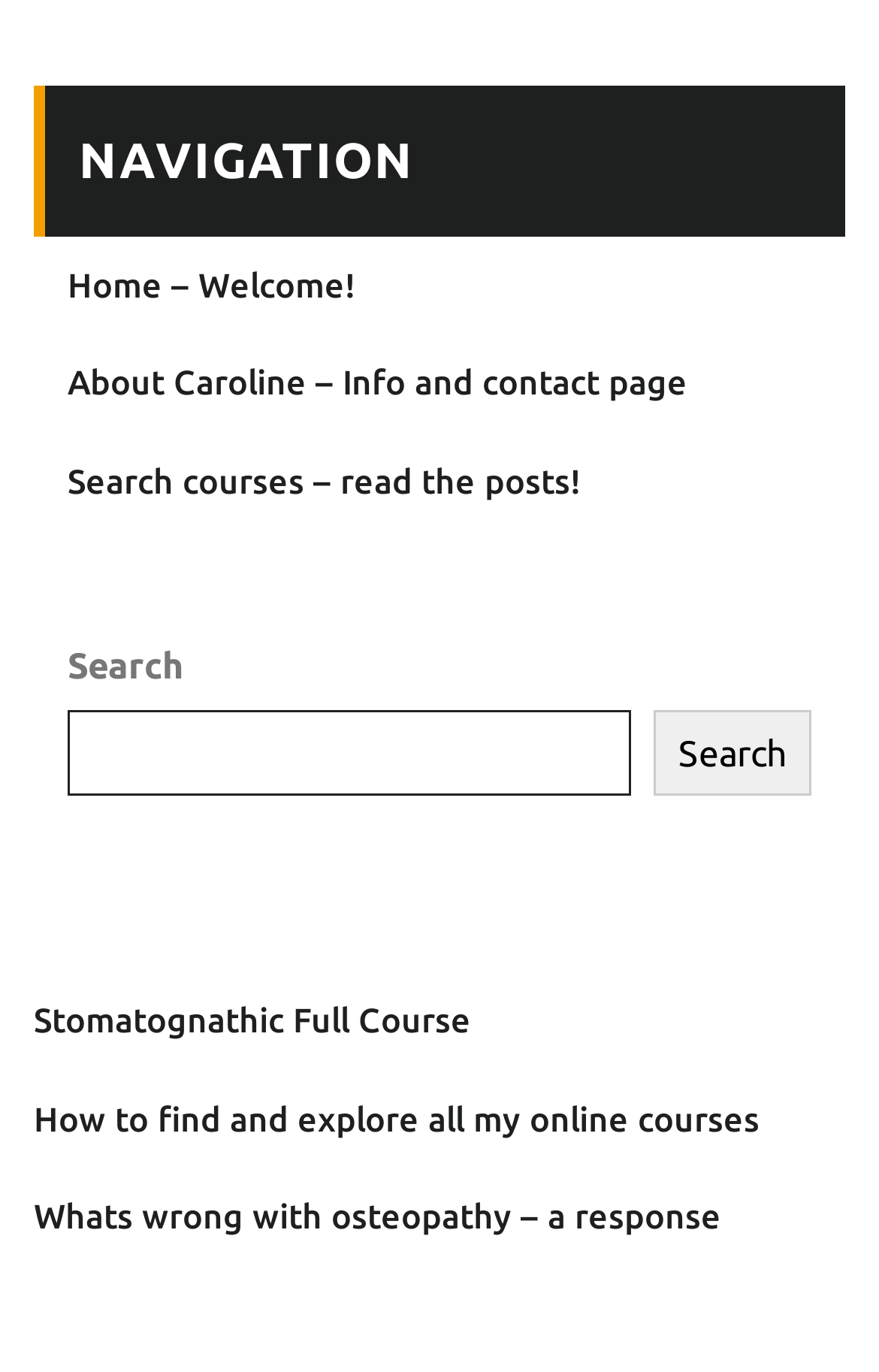Determine the bounding box of the UI component based on this description: "Search". The bounding box coordinates should be four float values between 0 and 1, i.e., [left, top, right, bottom].

[0.744, 0.518, 0.923, 0.58]